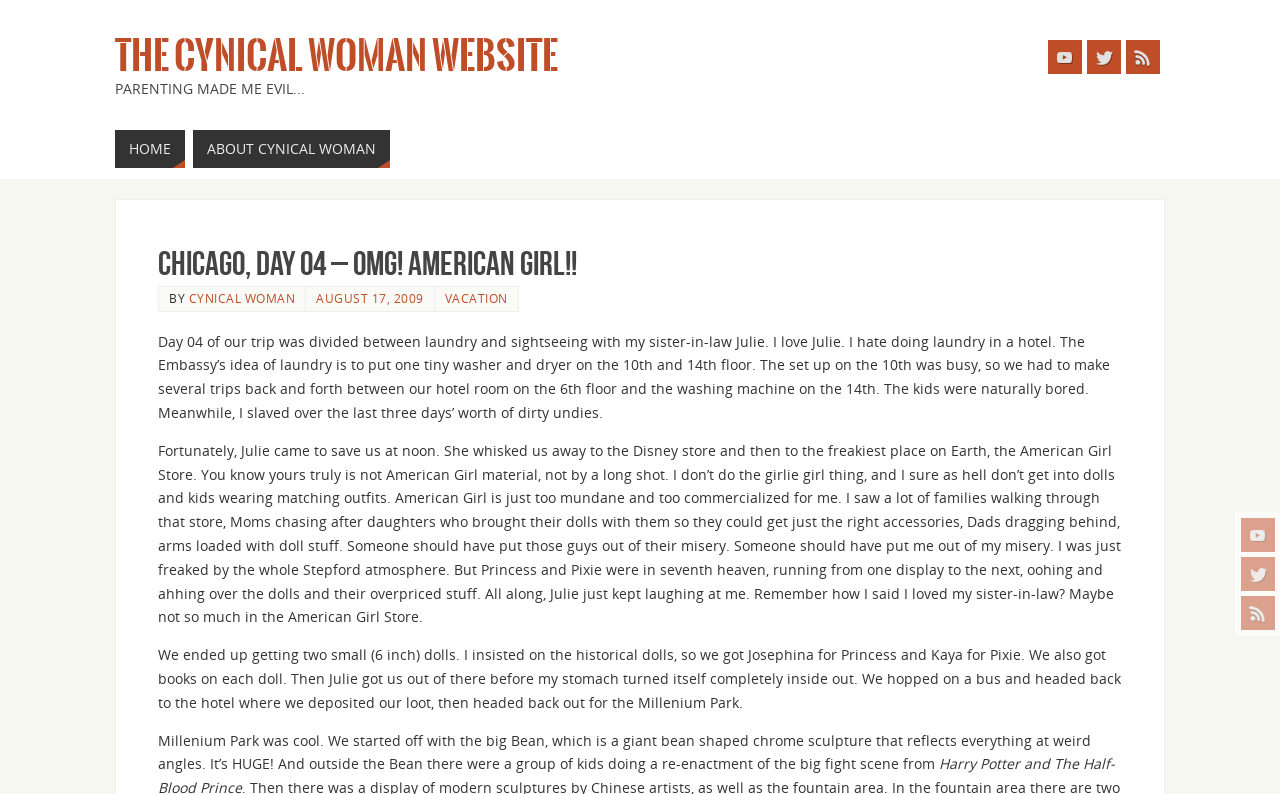What is the name of the park mentioned in the article?
Please provide a comprehensive answer based on the visual information in the image.

The author mentions that they headed to Millenium Park after leaving the American Girl Store, where they saw the big Bean, a giant bean-shaped chrome sculpture that reflects everything at weird angles.